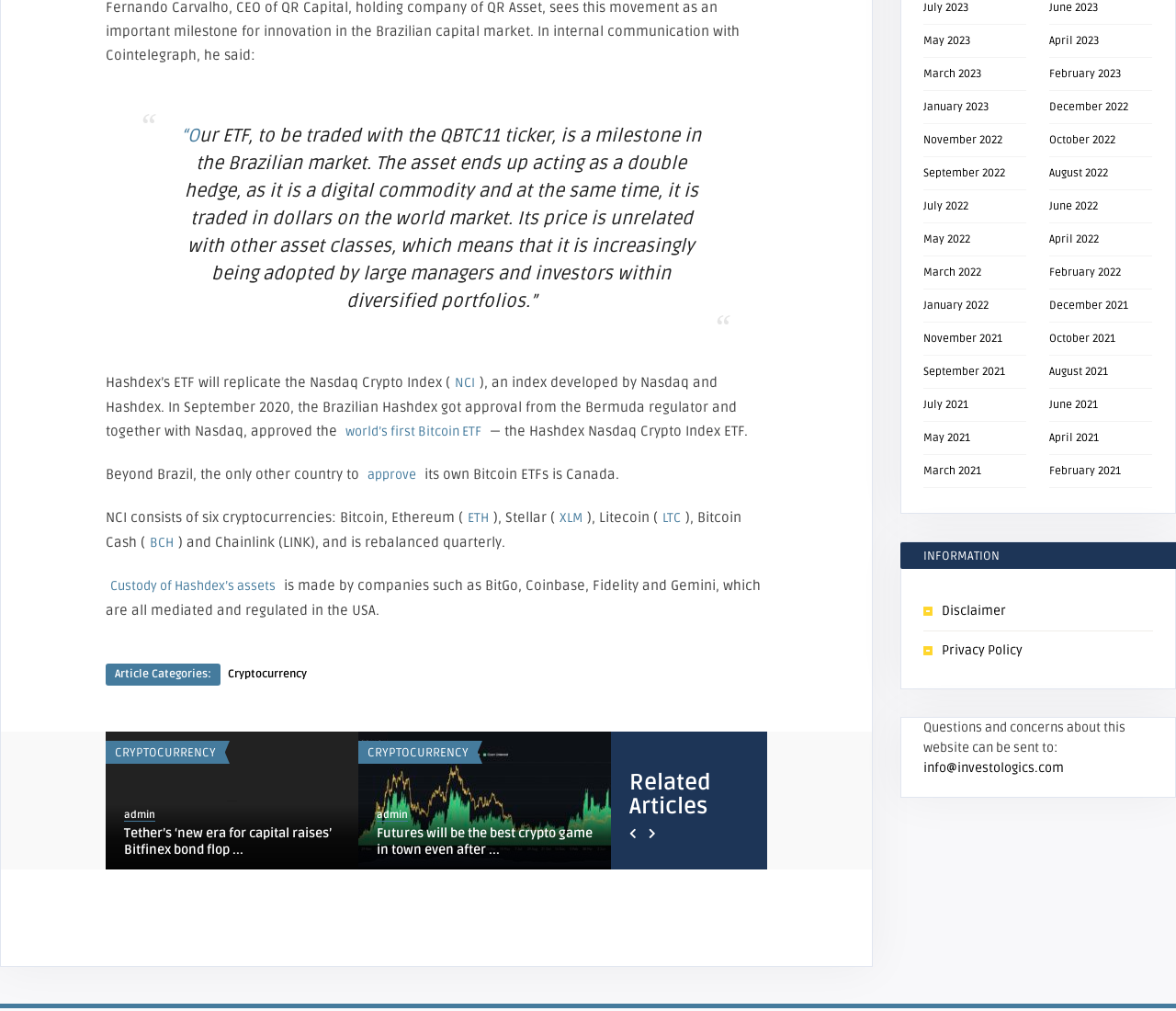Determine the bounding box coordinates of the target area to click to execute the following instruction: "Click on the 'Cryptocurrency' category."

[0.194, 0.66, 0.261, 0.673]